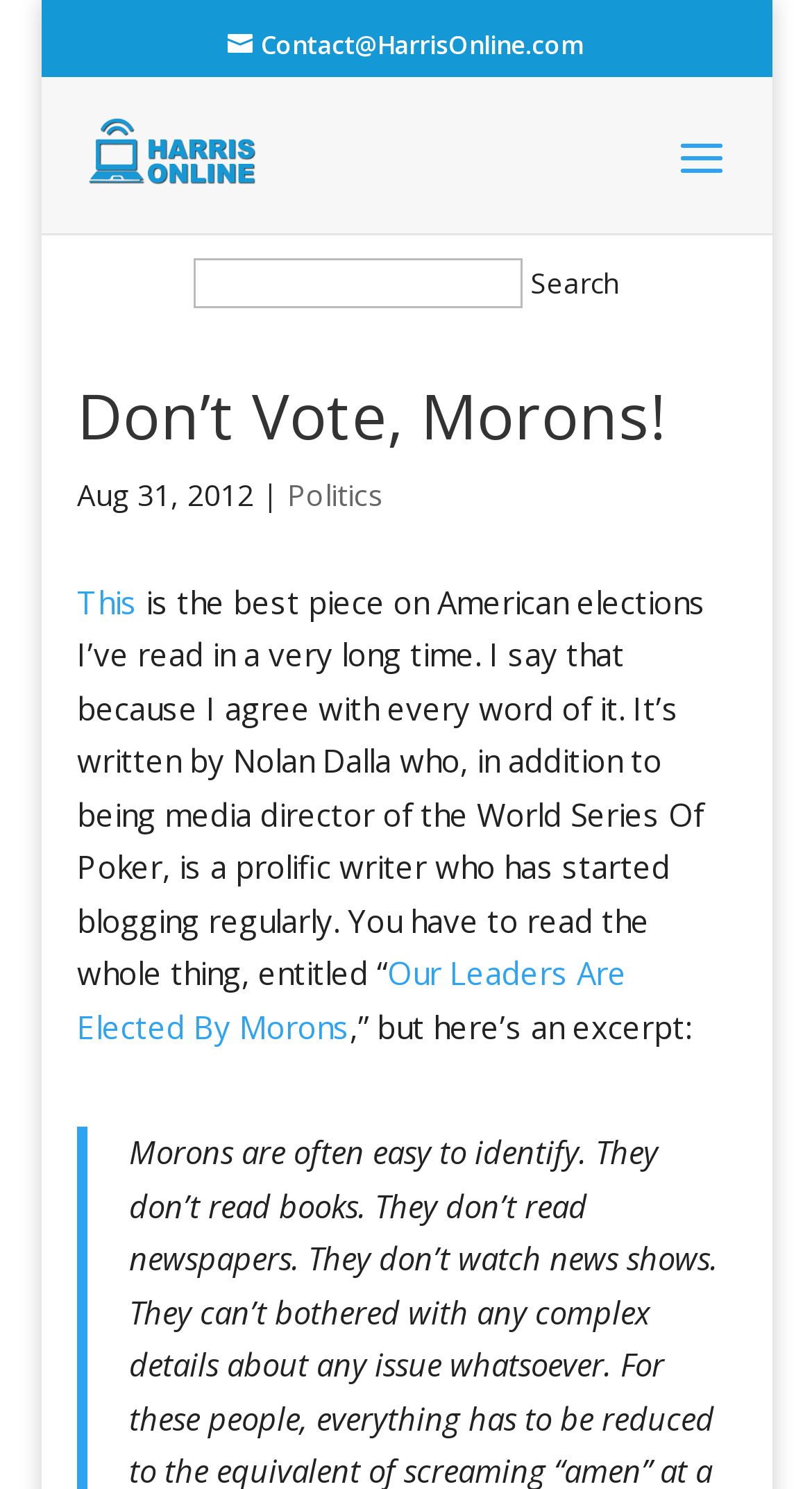Determine the bounding box coordinates of the clickable region to execute the instruction: "Visit the homepage of Paul Harris Online". The coordinates should be four float numbers between 0 and 1, denoted as [left, top, right, bottom].

[0.105, 0.091, 0.318, 0.119]